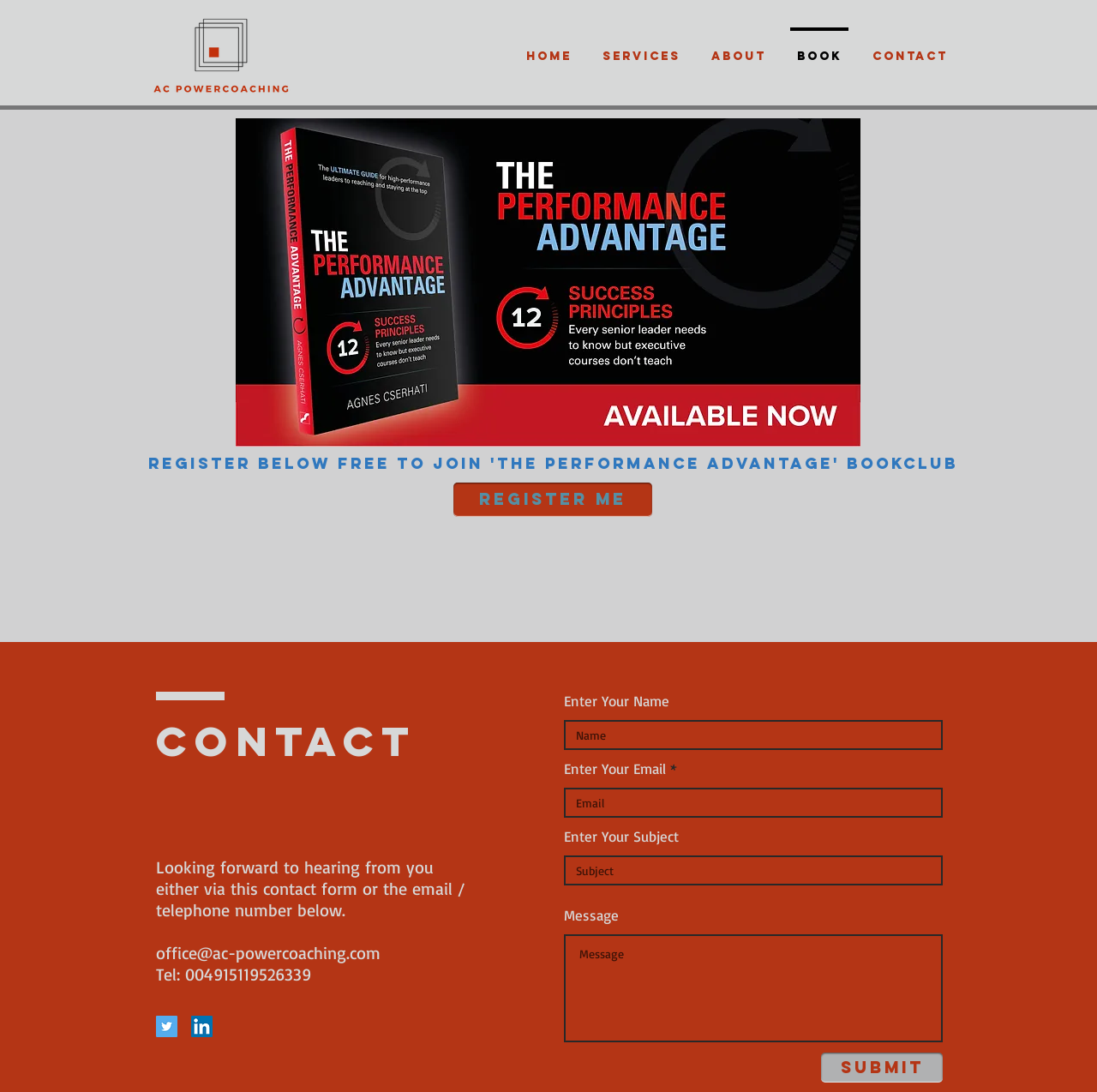Provide the bounding box coordinates of the section that needs to be clicked to accomplish the following instruction: "Enter your name."

[0.514, 0.659, 0.859, 0.687]